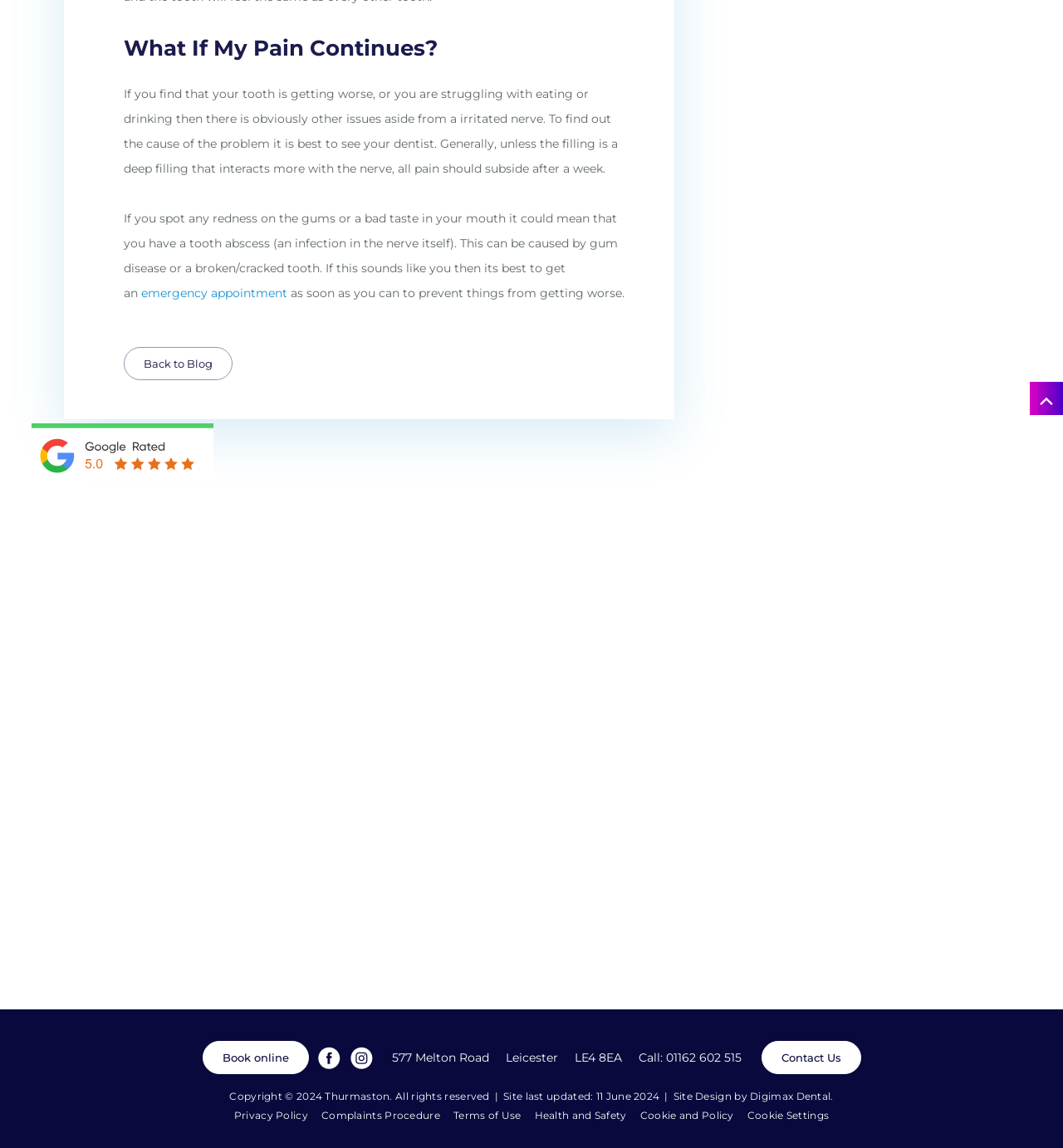Identify the bounding box coordinates for the region of the element that should be clicked to carry out the instruction: "Book online". The bounding box coordinates should be four float numbers between 0 and 1, i.e., [left, top, right, bottom].

[0.19, 0.473, 0.29, 0.502]